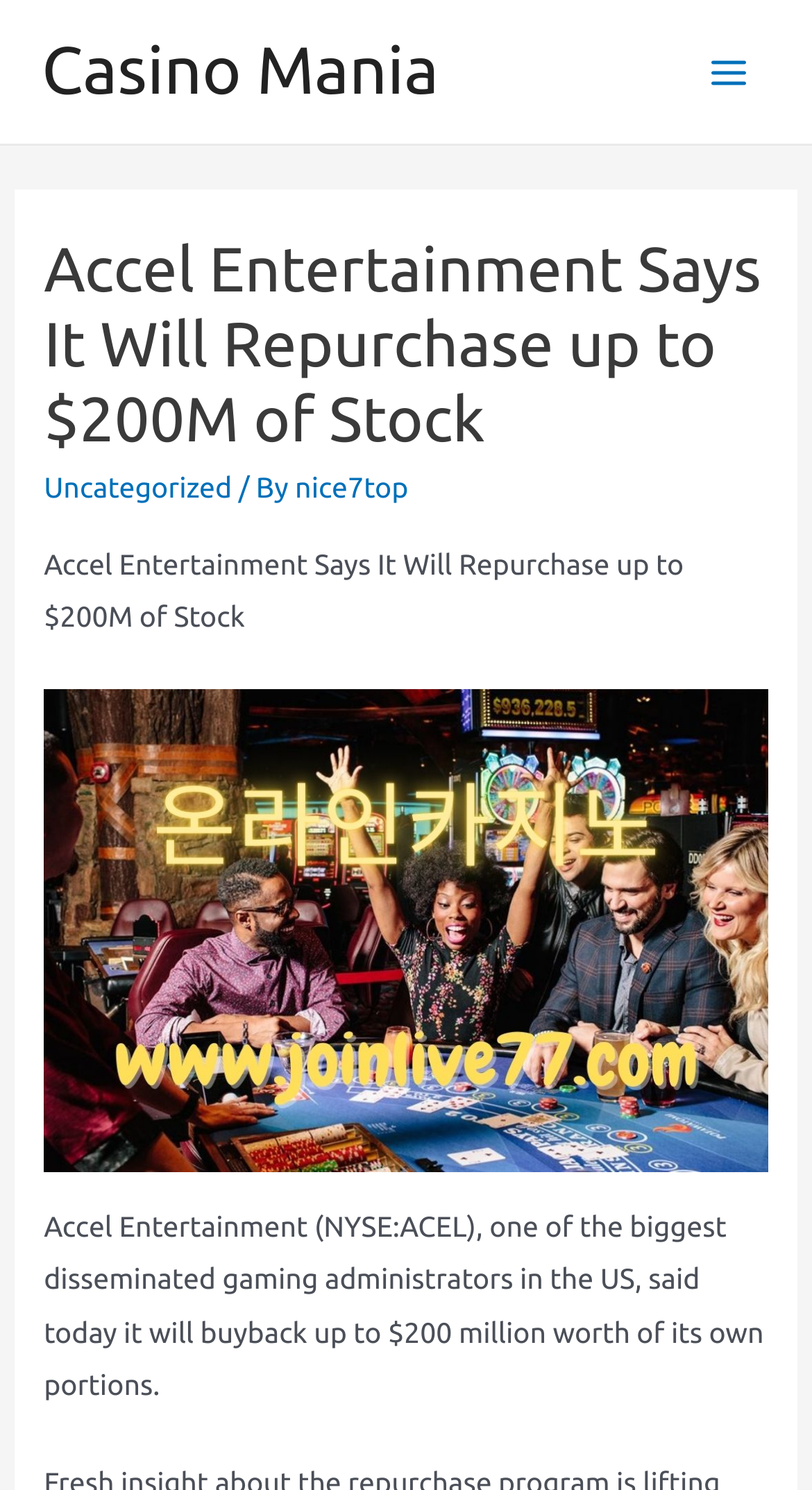What is the purpose of the button at the top right?
Look at the screenshot and provide an in-depth answer.

I found the answer by examining the button element with the text 'Main Menu' at the top right of the webpage, which implies that it is used to access the main menu of the website.